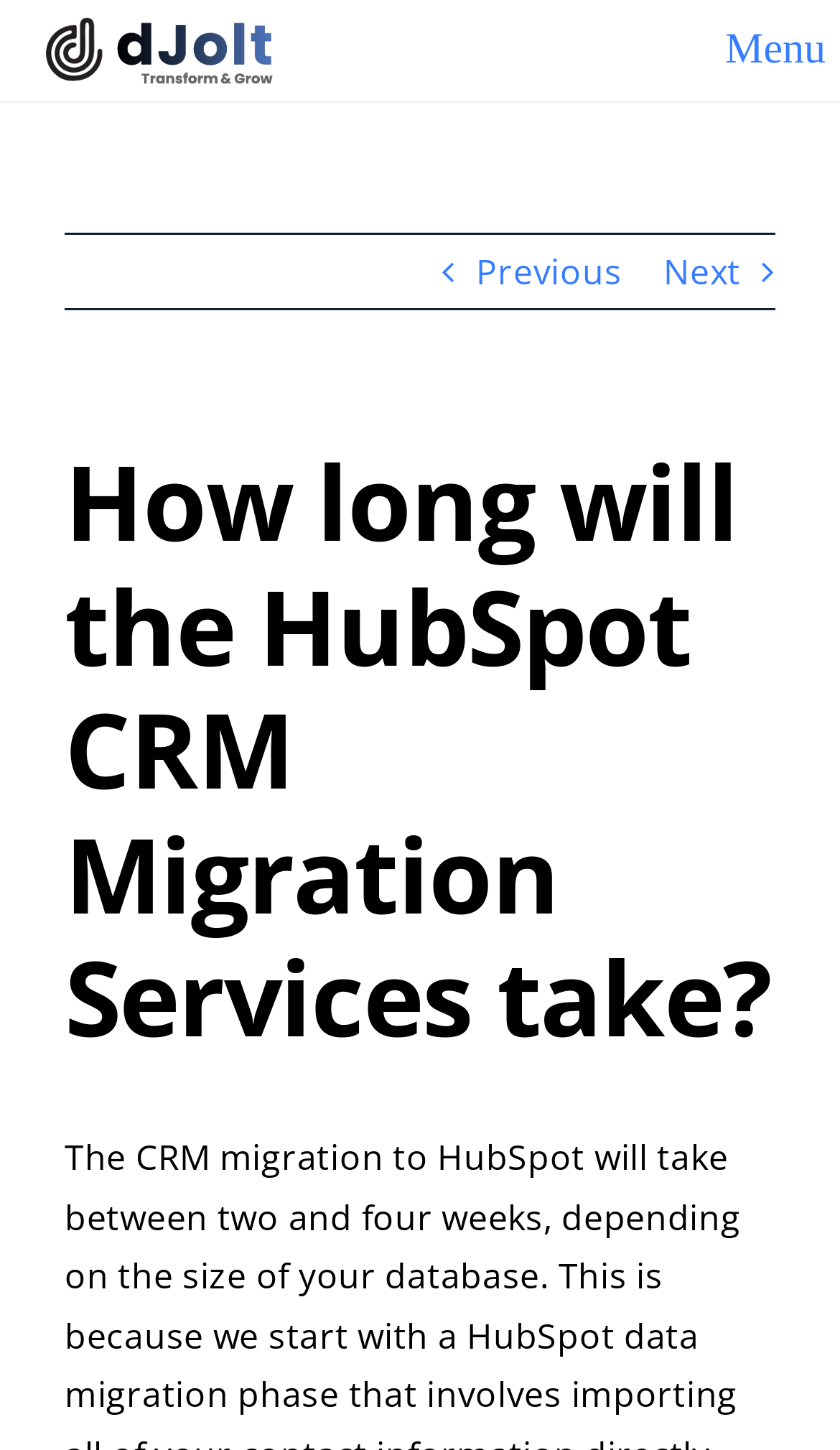Please find the bounding box coordinates (top-left x, top-left y, bottom-right x, bottom-right y) in the screenshot for the UI element described as follows: Previous

[0.566, 0.162, 0.74, 0.212]